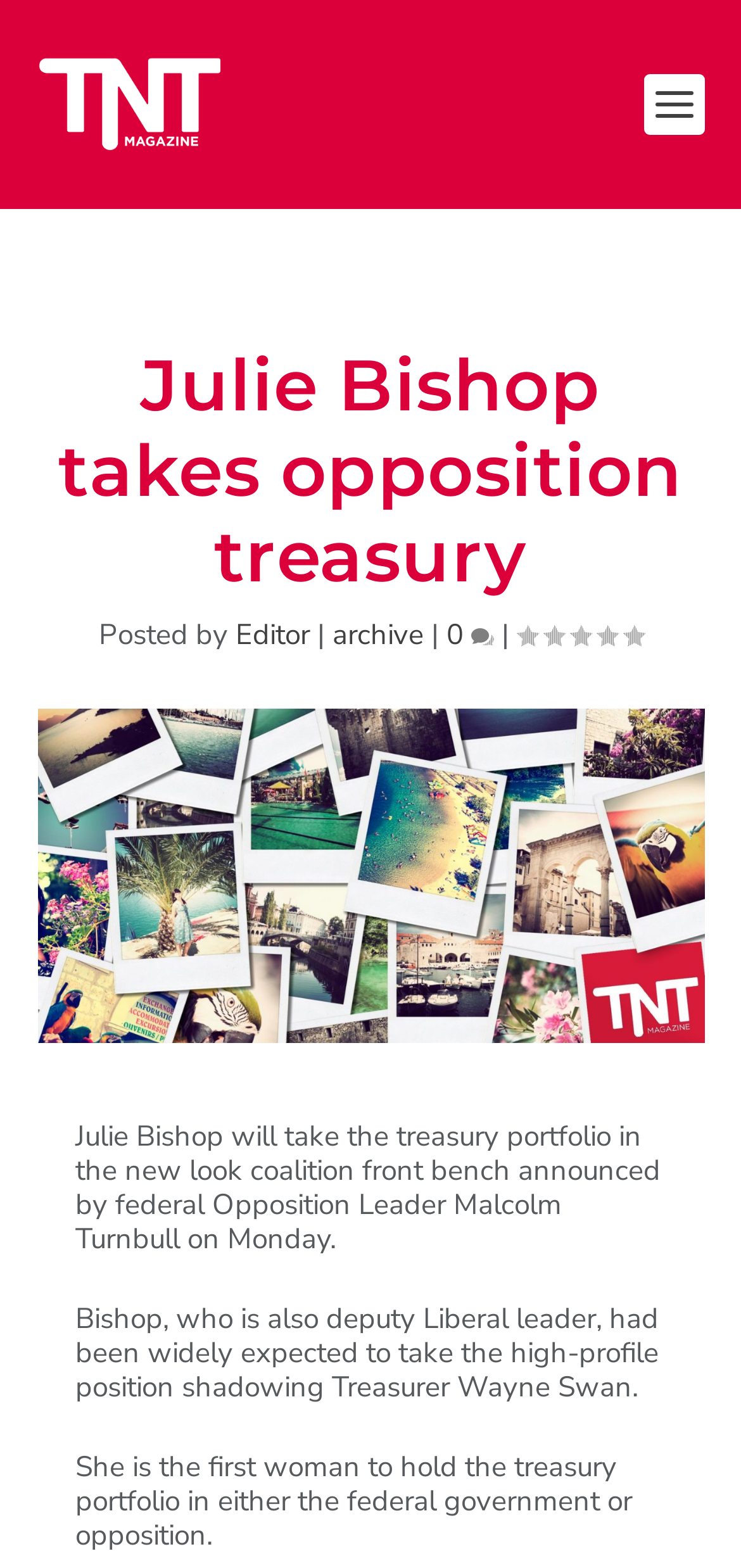Identify the bounding box for the described UI element. Provide the coordinates in (top-left x, top-left y, bottom-right x, bottom-right y) format with values ranging from 0 to 1: 0

[0.603, 0.393, 0.667, 0.417]